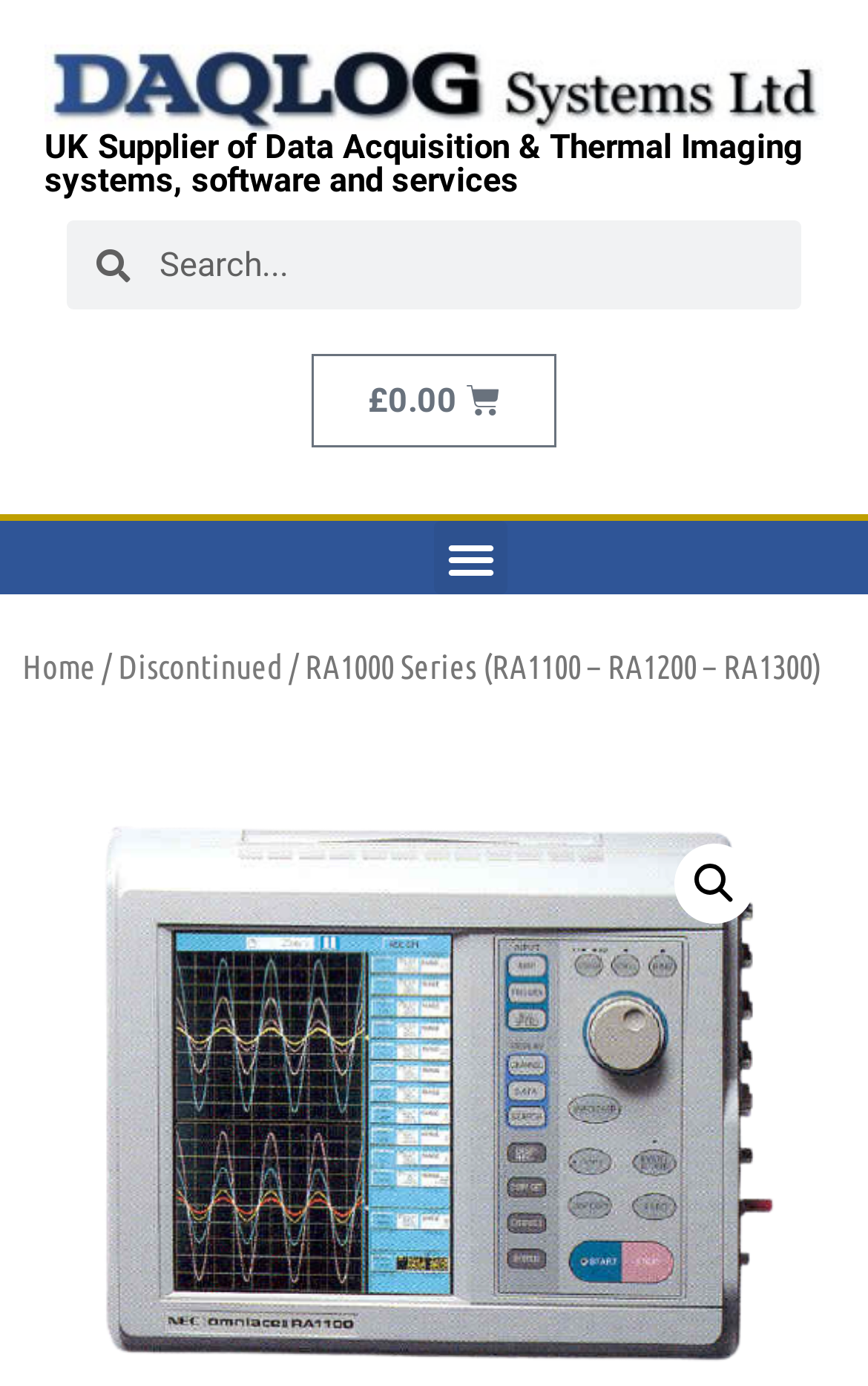Summarize the webpage in an elaborate manner.

The webpage is about the RA1000 series Chart Recorders from AVIO (NEC), specifically models RA1100, RA1200, and RA1300. At the top left corner, there is a logo for DAQLOG Systems Ltd, accompanied by a heading that describes the company as a UK supplier of data acquisition and thermal imaging systems, software, and services.

Below the logo and heading, there is a search bar with a searchbox labeled "Search". To the right of the search bar, there is a link to a shopping basket with a price of £0.00. Next to the basket, there is a menu toggle button.

On the top right corner, there is a navigation breadcrumb that shows the current page's location in the website's hierarchy. The breadcrumb starts with a "Home" link, followed by a separator, then a "Discontinued" link, another separator, and finally the current page's title "RA1000 Series (RA1100 – RA1200 – RA1300)".

In the main content area, there is a large link with the title "RA1000 series Chart Recorders" accompanied by an image of the product. This link takes up most of the page's width and is positioned near the bottom of the page.

At the bottom right corner, there is a small link with a magnifying glass icon, which may be a shortcut to a search function.